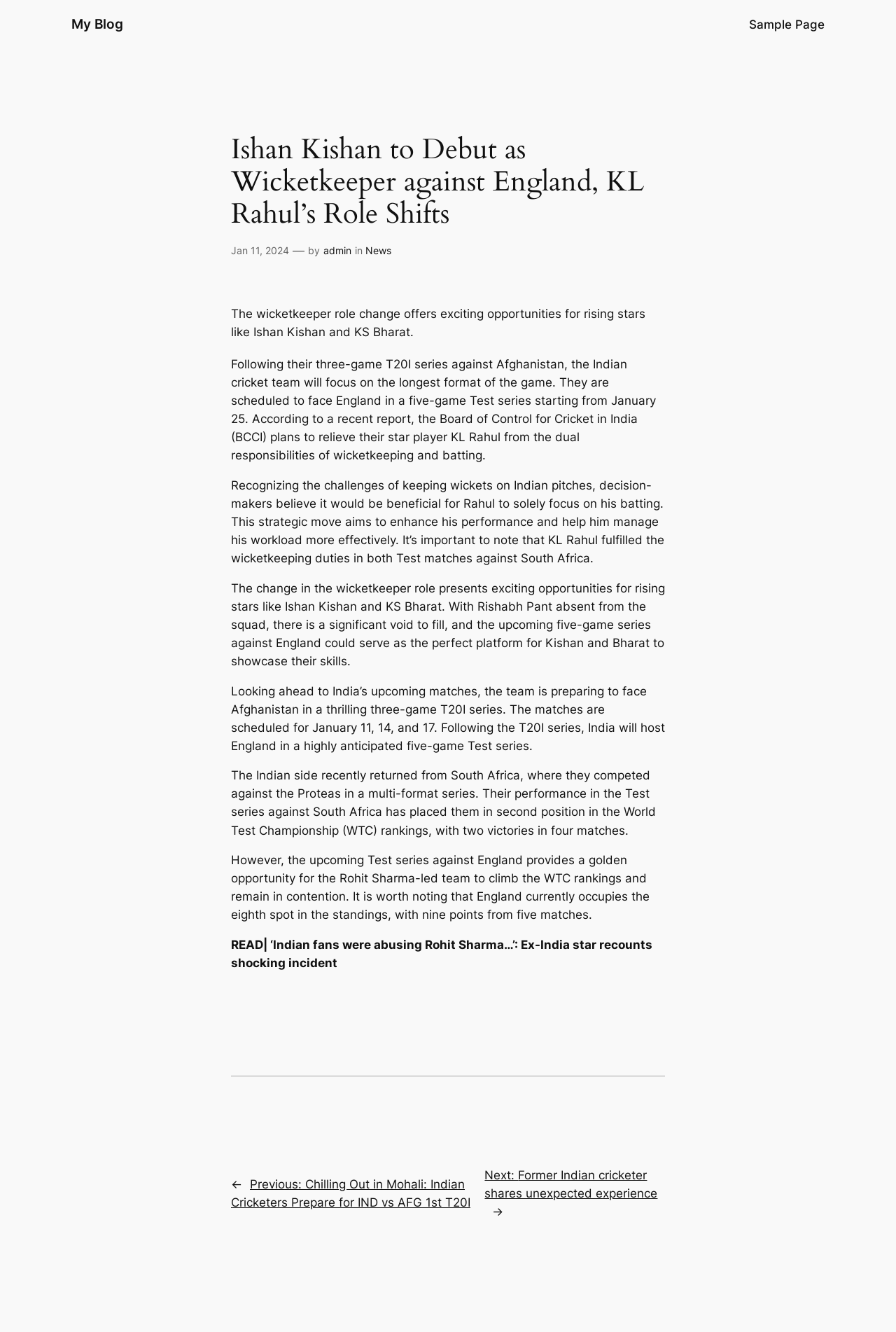Please extract the primary headline from the webpage.

Ishan Kishan to Debut as Wicketkeeper against England, KL Rahul’s Role Shifts